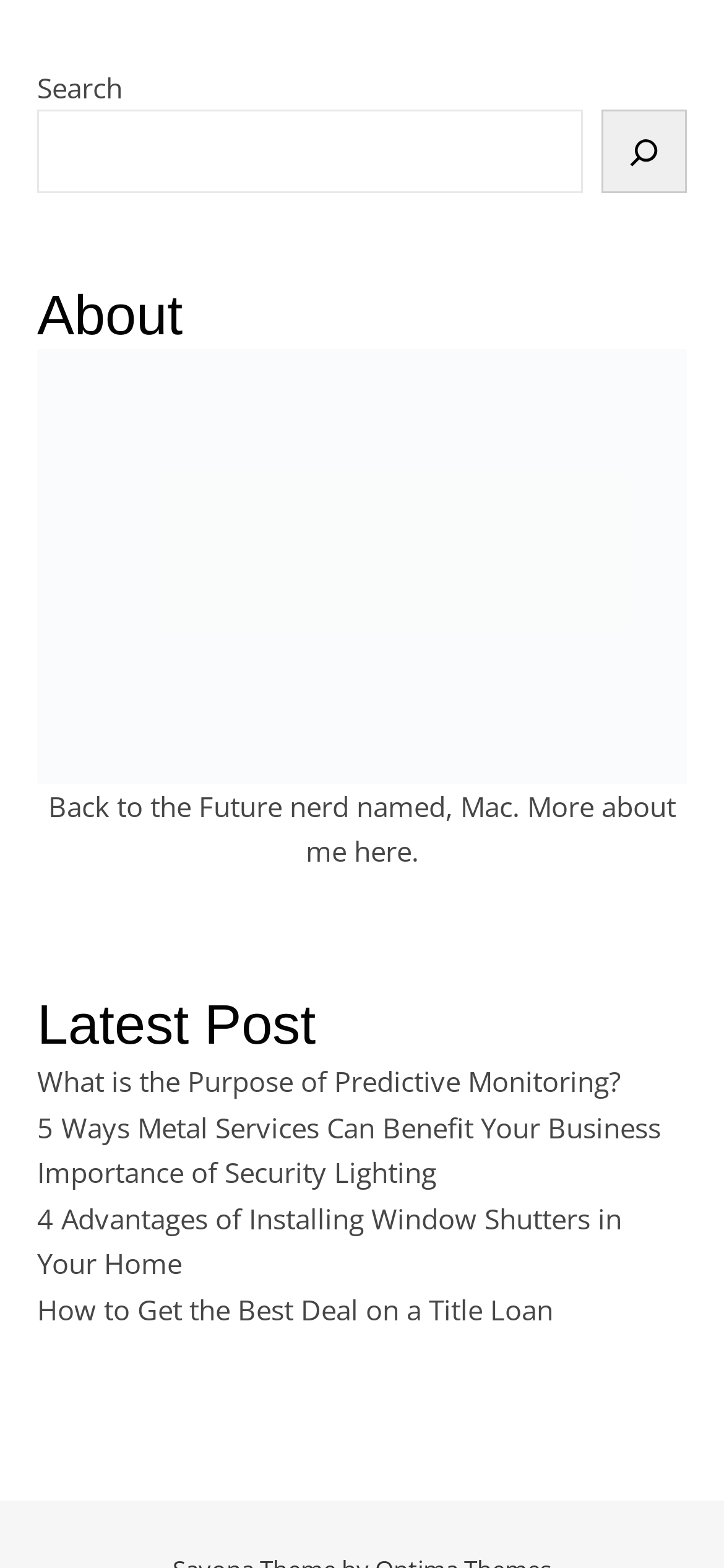Locate the bounding box coordinates of the item that should be clicked to fulfill the instruction: "get the best deal on a title loan".

[0.051, 0.823, 0.764, 0.847]